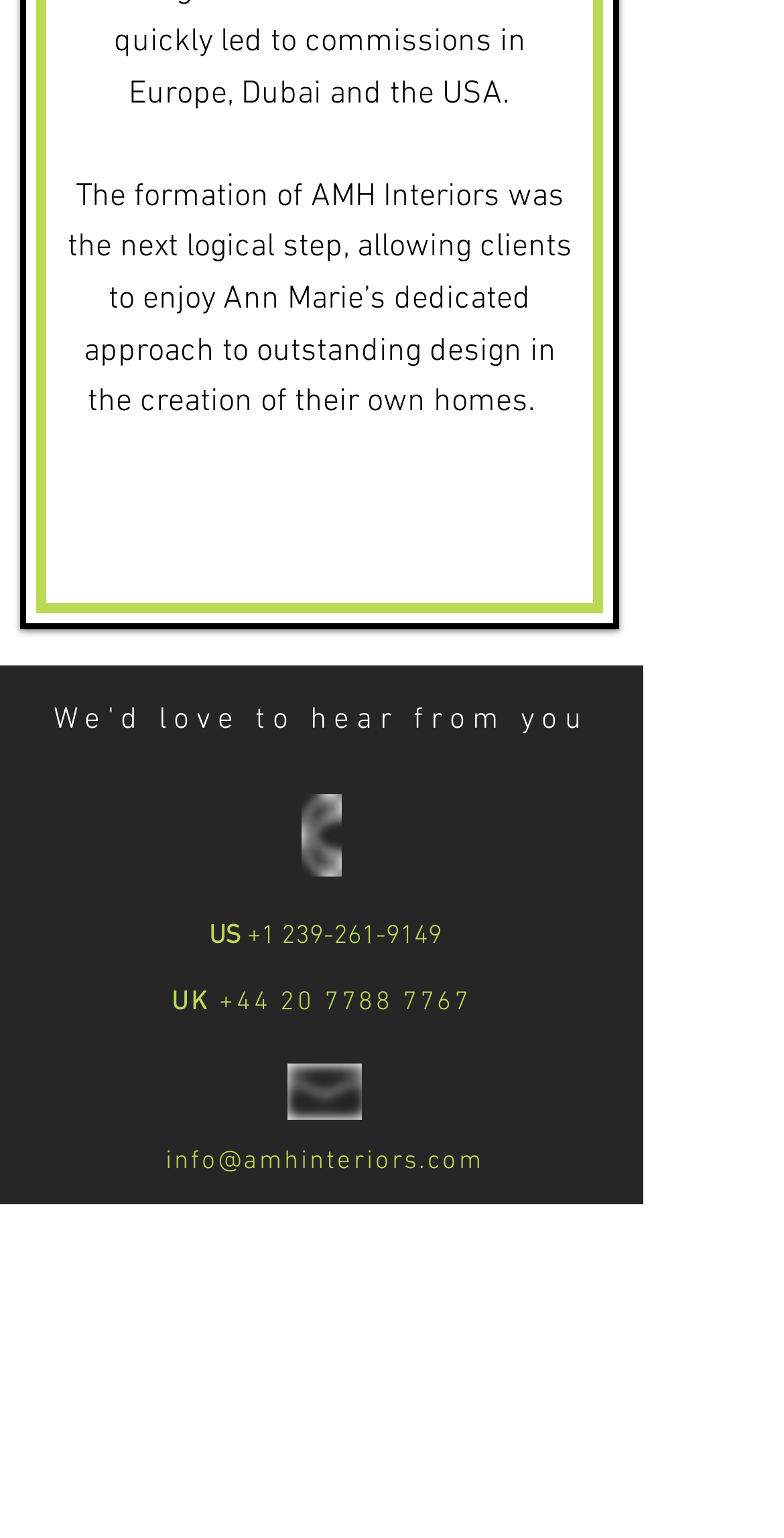Please locate the bounding box coordinates of the element that should be clicked to achieve the given instruction: "Check LinkedIn".

[0.082, 0.894, 0.185, 0.946]